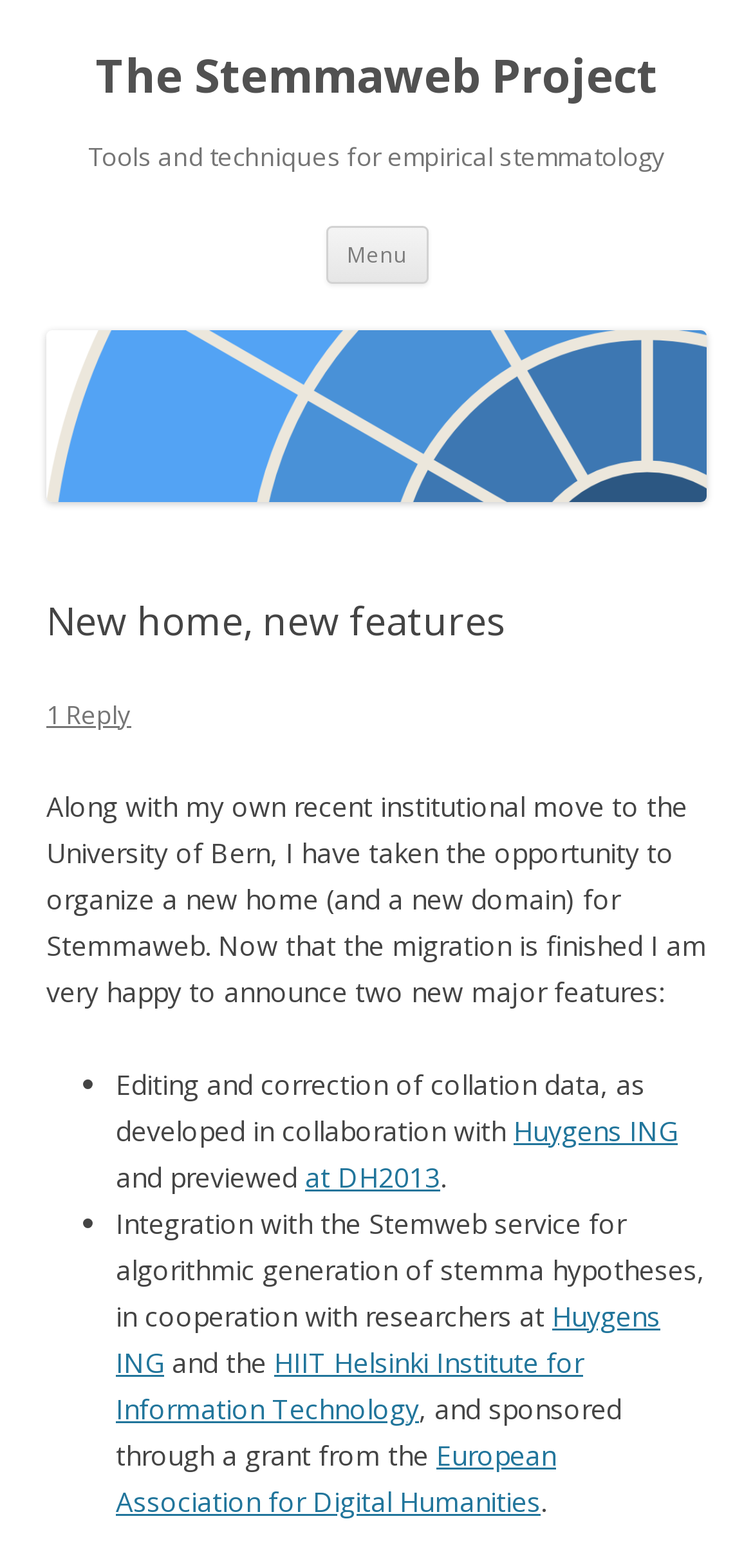Determine which piece of text is the heading of the webpage and provide it.

The Stemmaweb Project